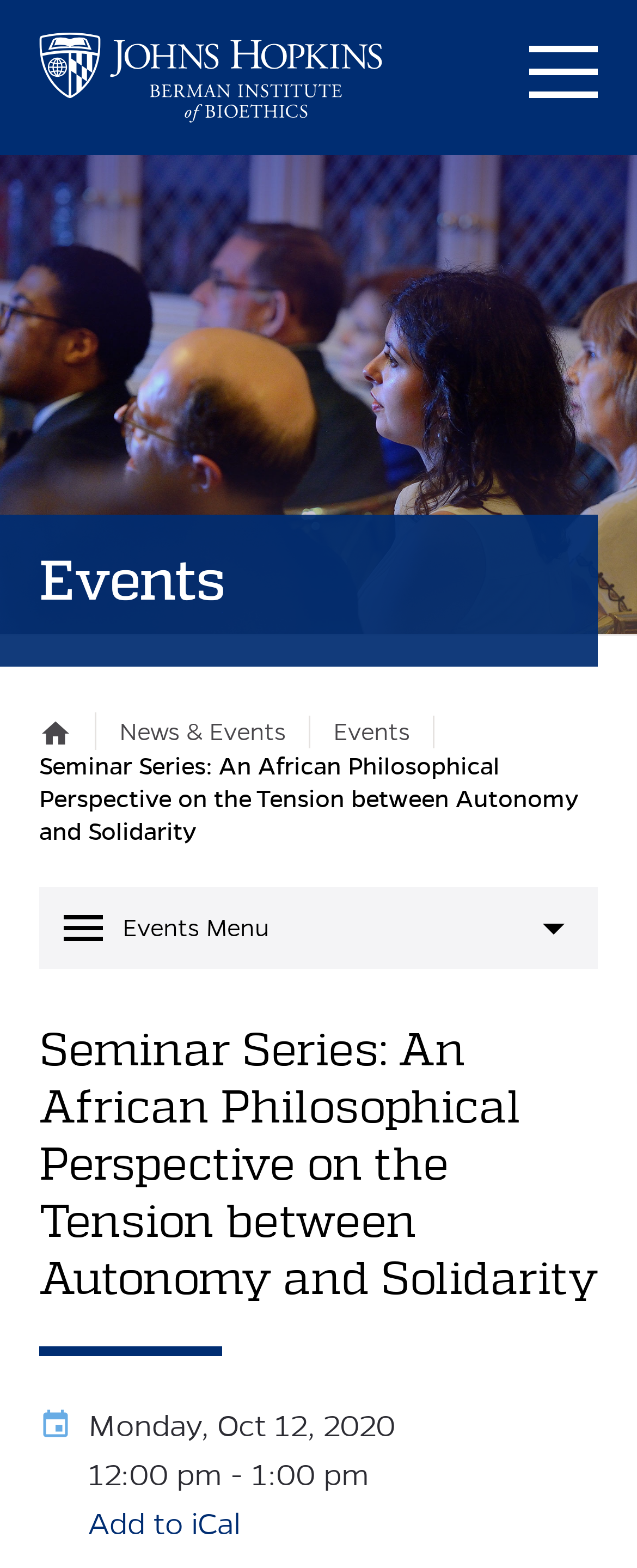What is the purpose of the button with the icon 'menu Events Menu arrow_drop_down'?
Can you provide a detailed and comprehensive answer to the question?

I found the answer by looking at the button element with the icon 'menu Events Menu arrow_drop_down'. The button has an attribute 'expanded: False', which suggests that it can be used to expand or collapse the events menu.